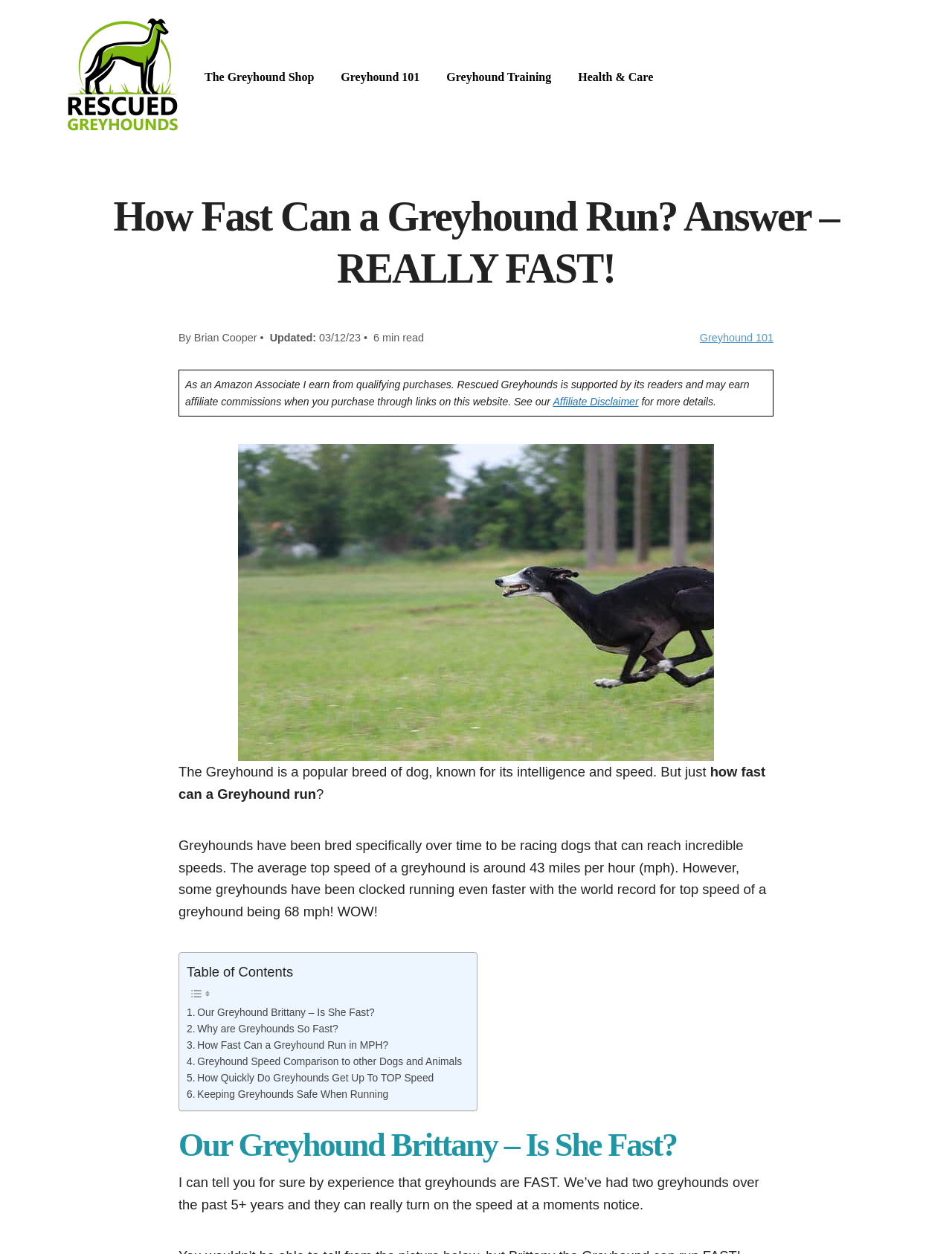Please extract and provide the main headline of the webpage.

How Fast Can a Greyhound Run? Answer – REALLY FAST!